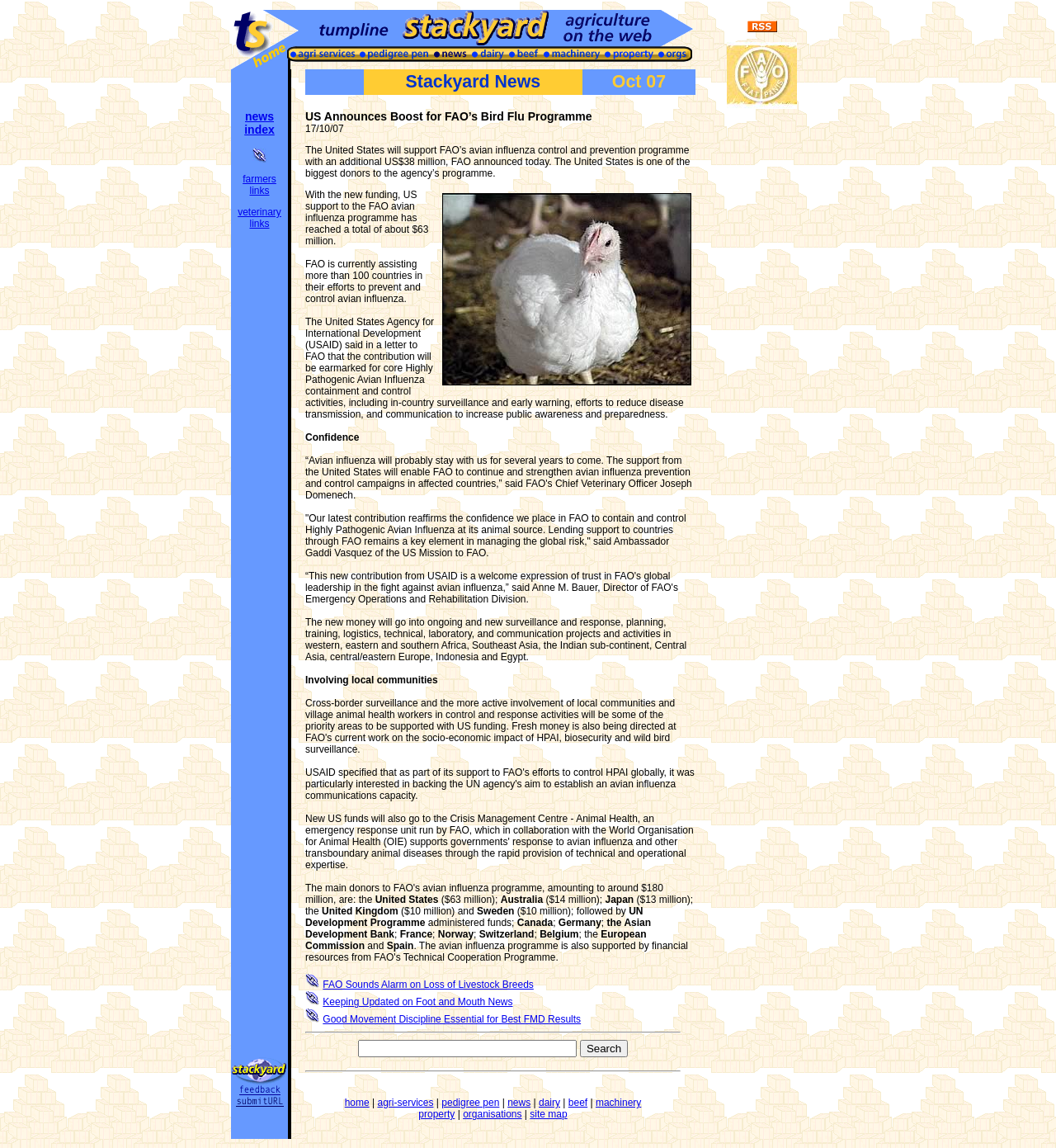What is the category of 'beef' in the webpage?
Using the visual information, answer the question in a single word or phrase.

Agricultural